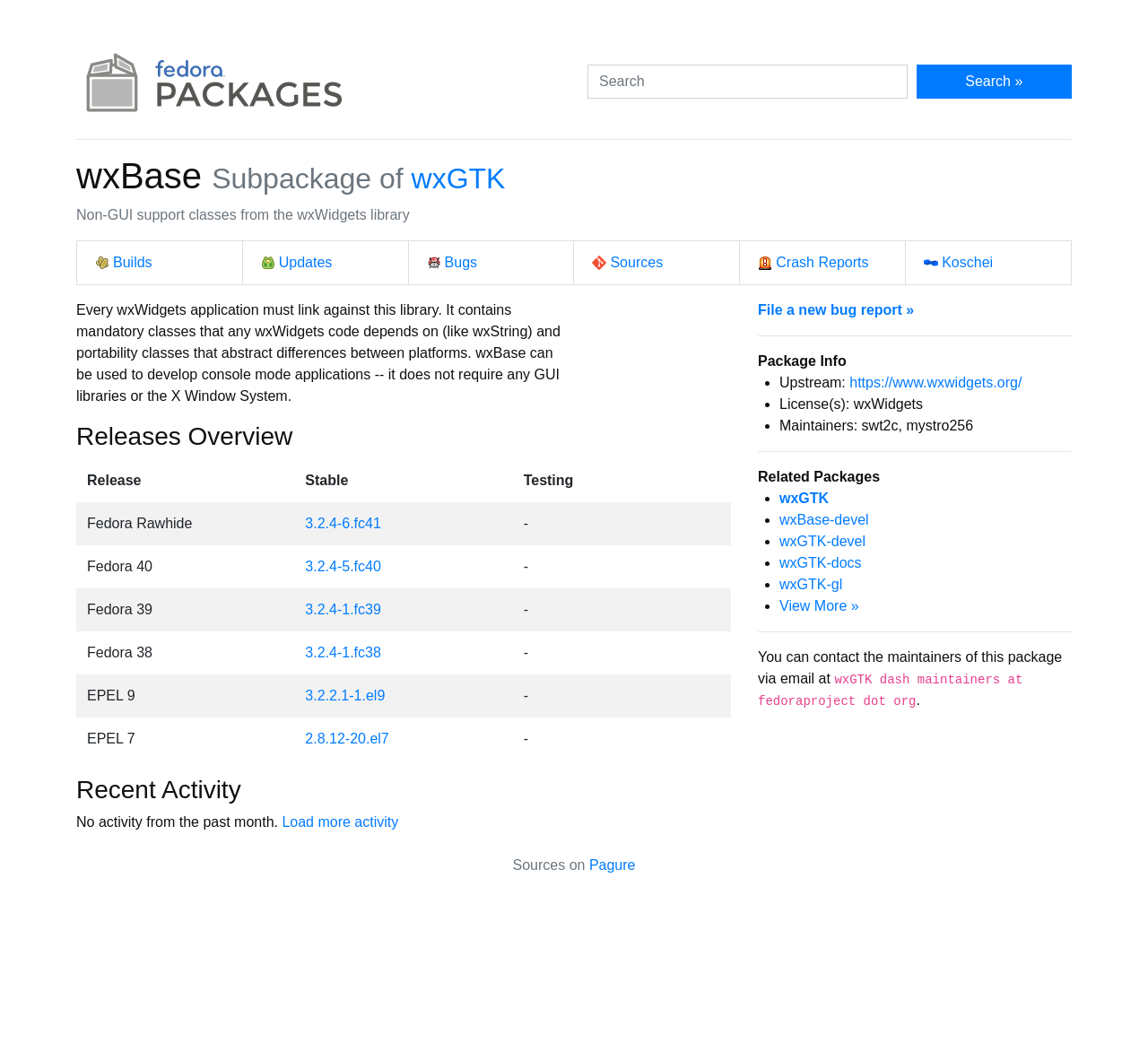Who are the maintainers of wxBase?
Look at the image and respond with a one-word or short-phrase answer.

swt2c, mystro256